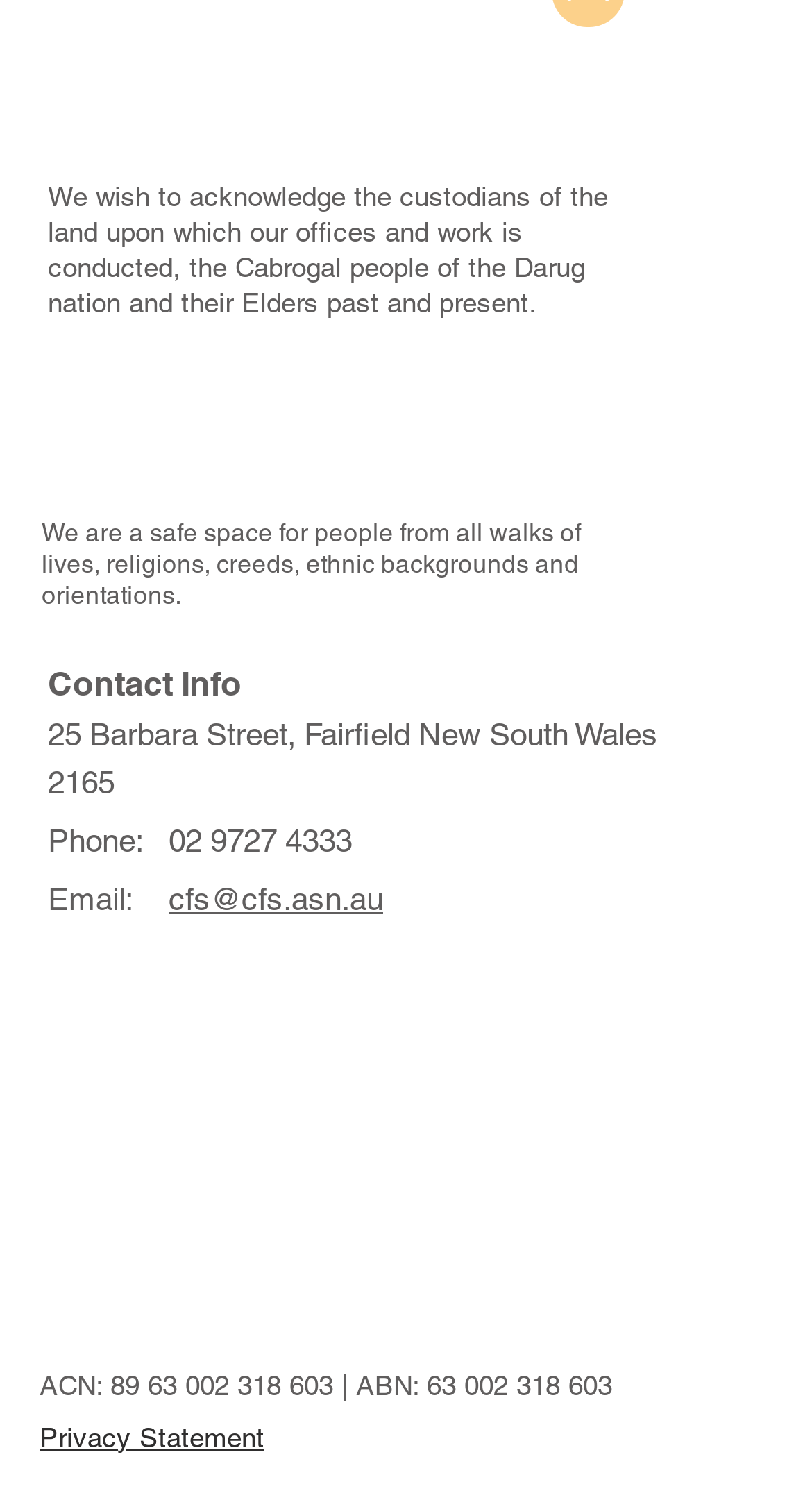Determine the bounding box coordinates of the clickable region to follow the instruction: "Click the phone number".

[0.208, 0.545, 0.977, 0.577]